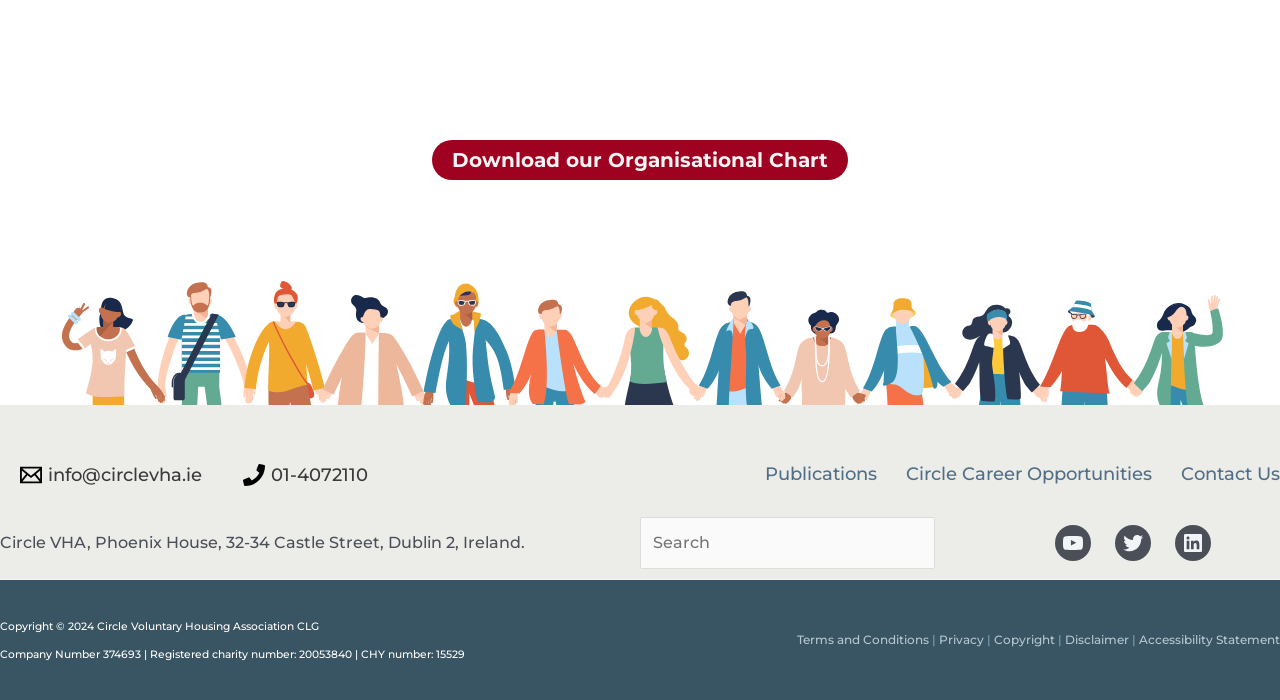Find the bounding box coordinates of the element to click in order to complete this instruction: "Visit the YouTube channel". The bounding box coordinates must be four float numbers between 0 and 1, denoted as [left, top, right, bottom].

[0.824, 0.75, 0.852, 0.802]